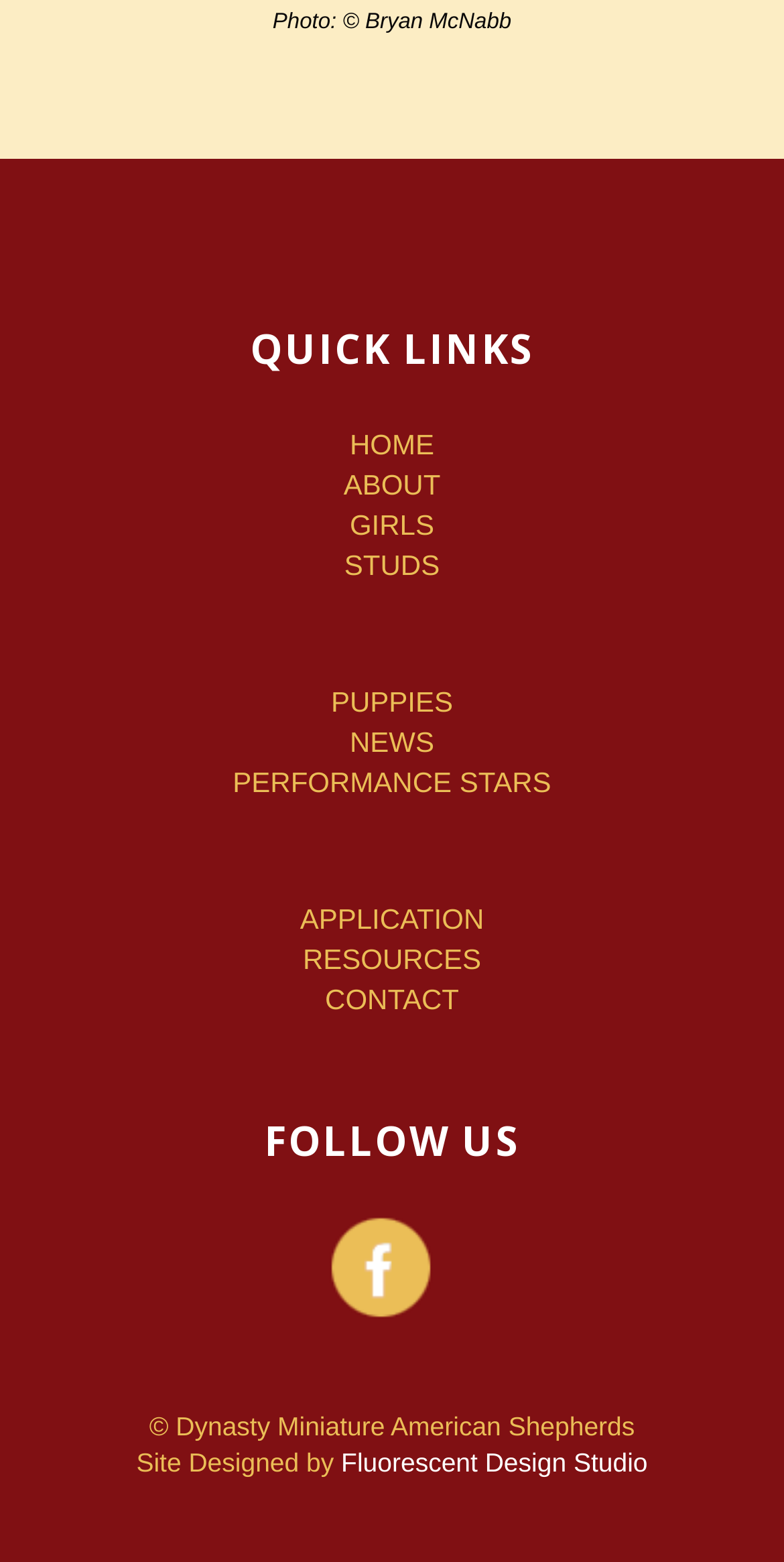Respond to the following question with a brief word or phrase:
How many links are there in the QUICK LINKS section?

9